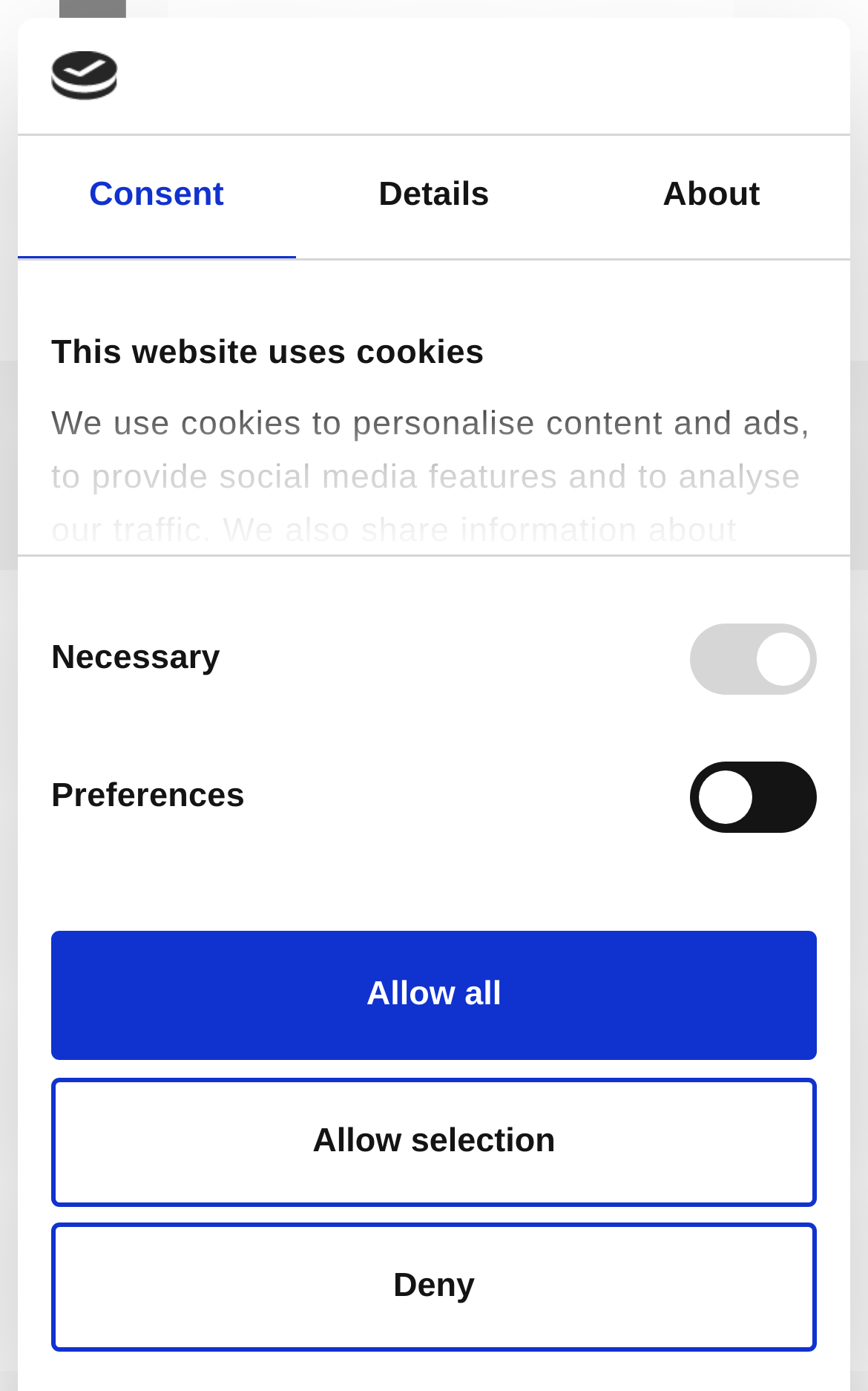What is the text of the first heading in the 'Consent' tabpanel? Examine the screenshot and reply using just one word or a brief phrase.

This website uses cookies